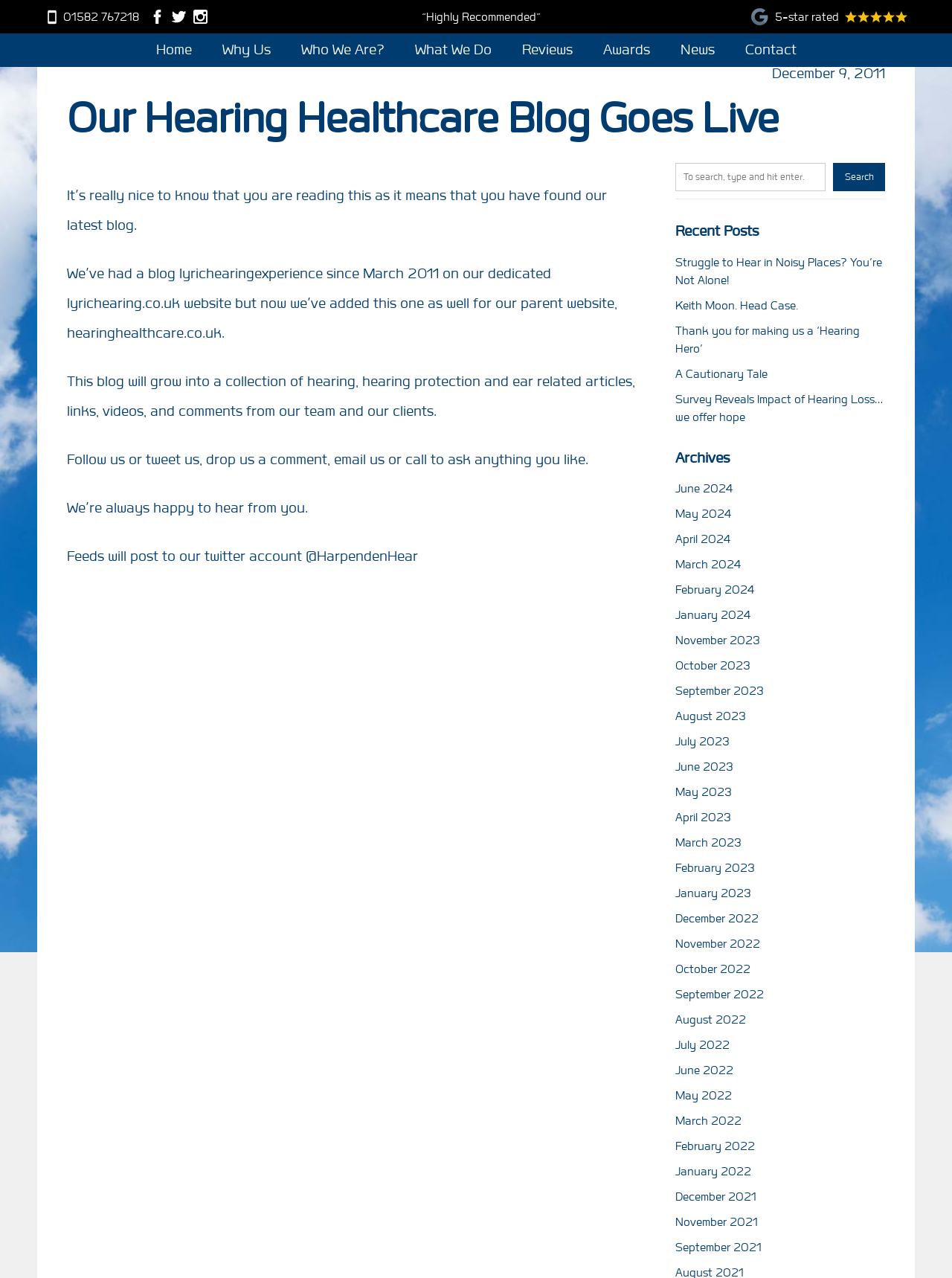What is the rating of this healthcare practice?
Using the image as a reference, answer the question with a short word or phrase.

5 Stars